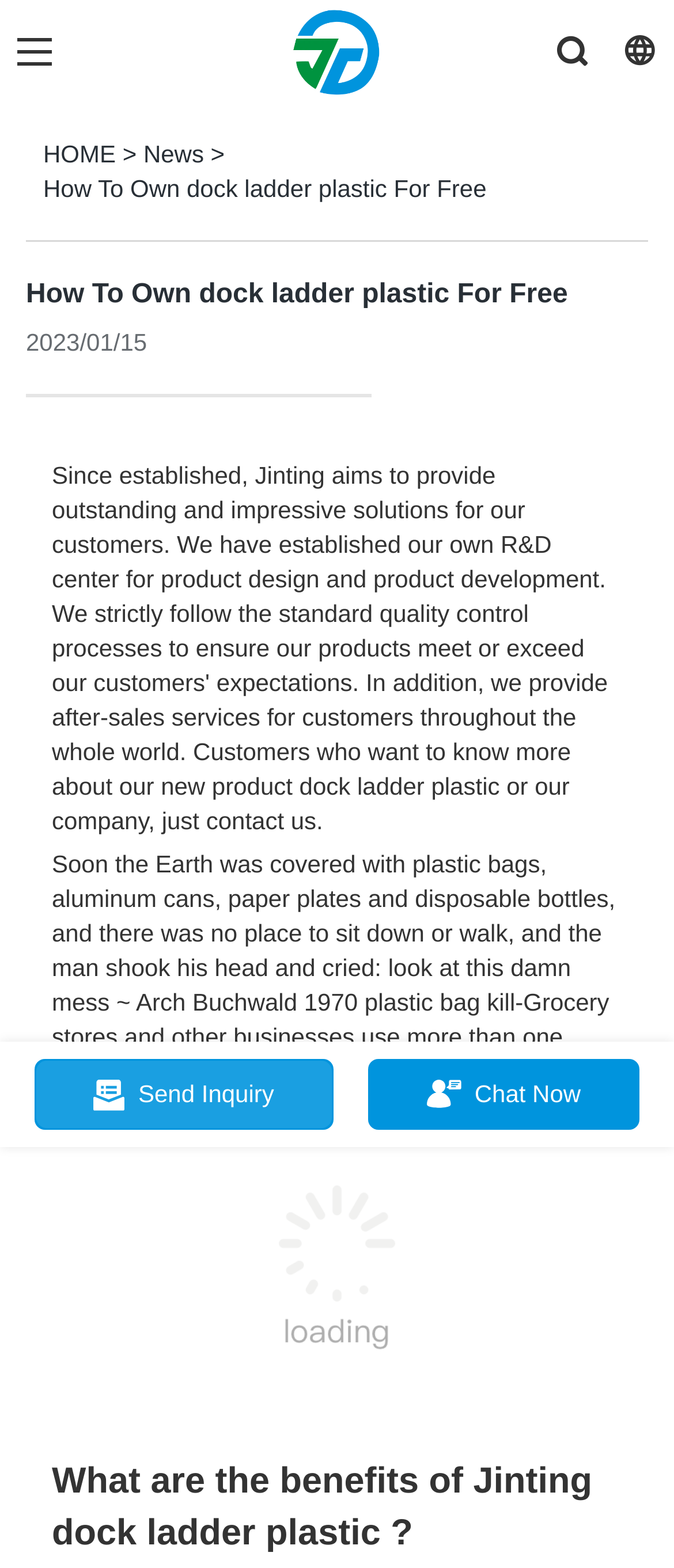Bounding box coordinates are to be given in the format (top-left x, top-left y, bottom-right x, bottom-right y). All values must be floating point numbers between 0 and 1. Provide the bounding box coordinate for the UI element described as: Send Inquiry

[0.051, 0.675, 0.494, 0.721]